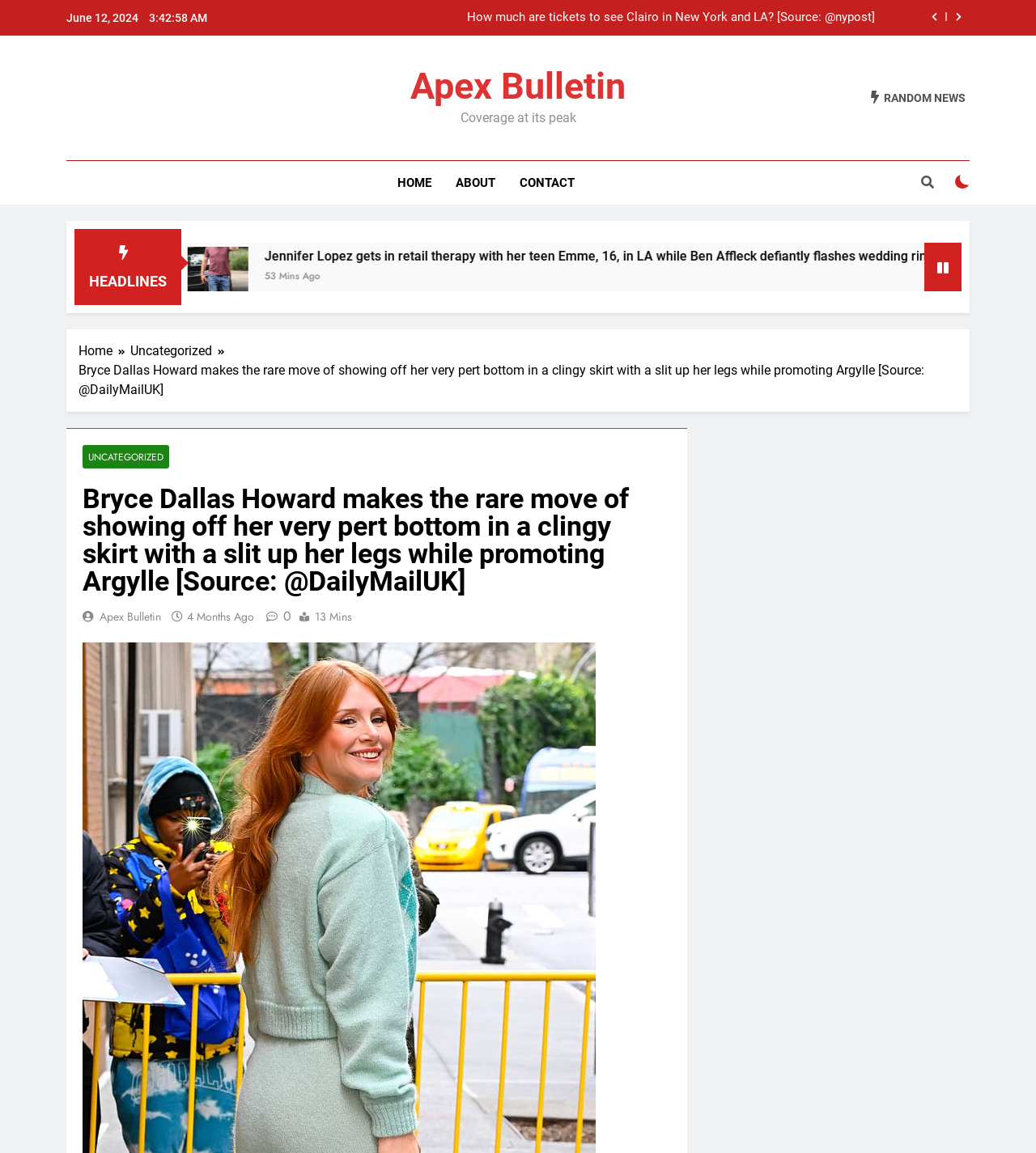Identify the bounding box coordinates for the region to click in order to carry out this instruction: "Go to HOME page". Provide the coordinates using four float numbers between 0 and 1, formatted as [left, top, right, bottom].

[0.372, 0.14, 0.428, 0.178]